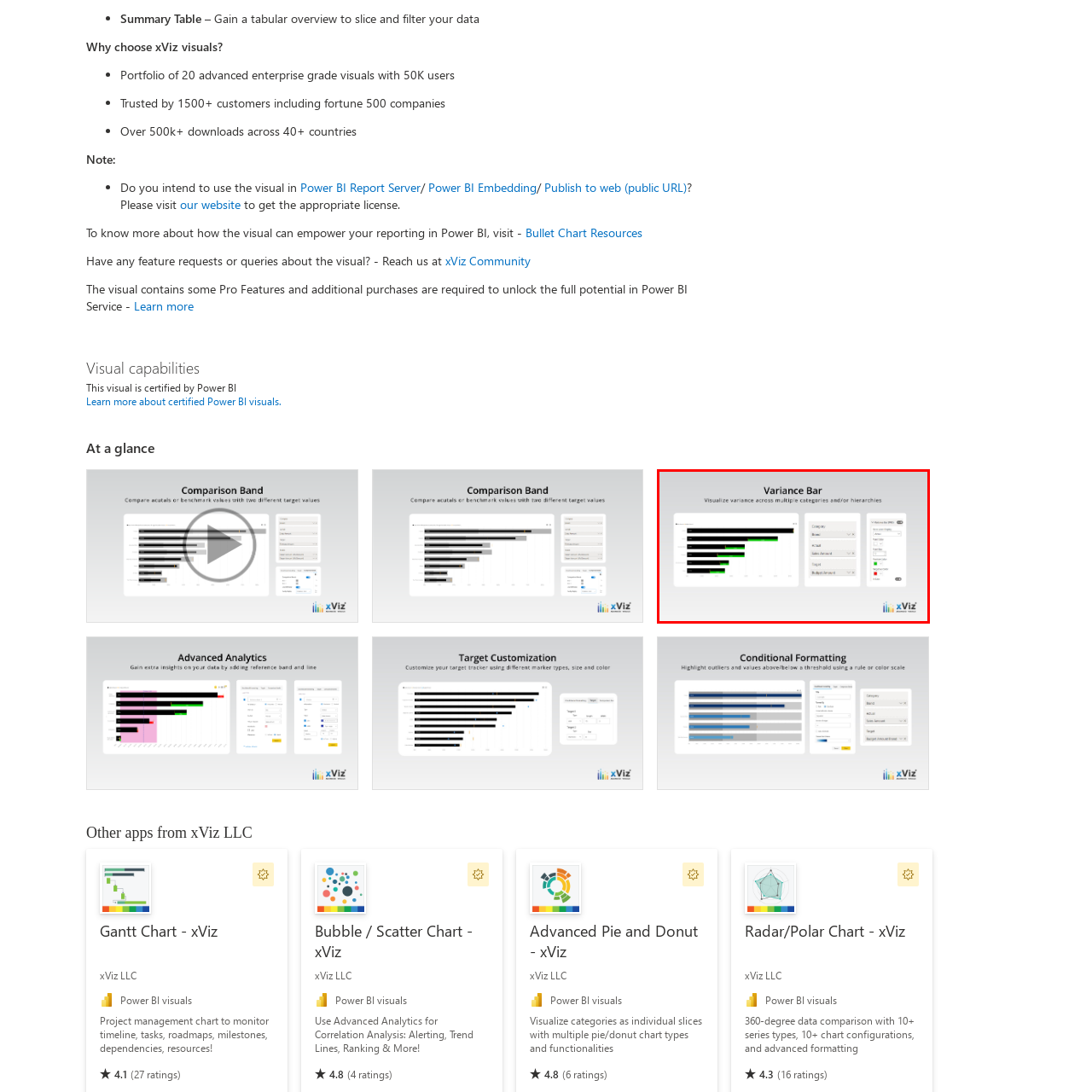What are the three input fields labeled?
Please closely examine the image within the red bounding box and provide a detailed answer based on the visual information.

The image shows three input fields on the right side, which are labeled as 'Actual', 'Target', and 'Budget Amount'. These input fields are likely used to enter specific values for each category, enabling users to compare their actual performance with target values and budget amounts.